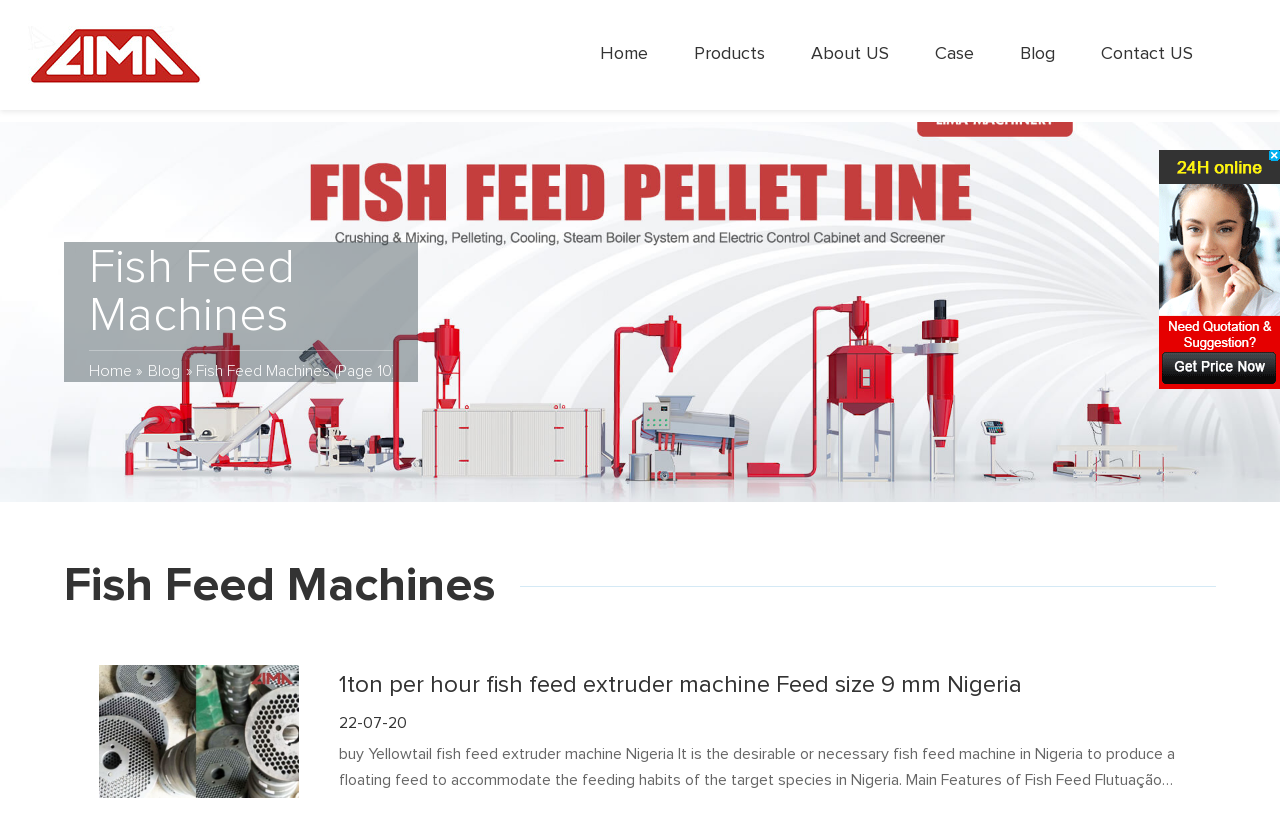Determine the bounding box coordinates of the element's region needed to click to follow the instruction: "Contact US". Provide these coordinates as four float numbers between 0 and 1, formatted as [left, top, right, bottom].

[0.854, 0.0, 0.938, 0.133]